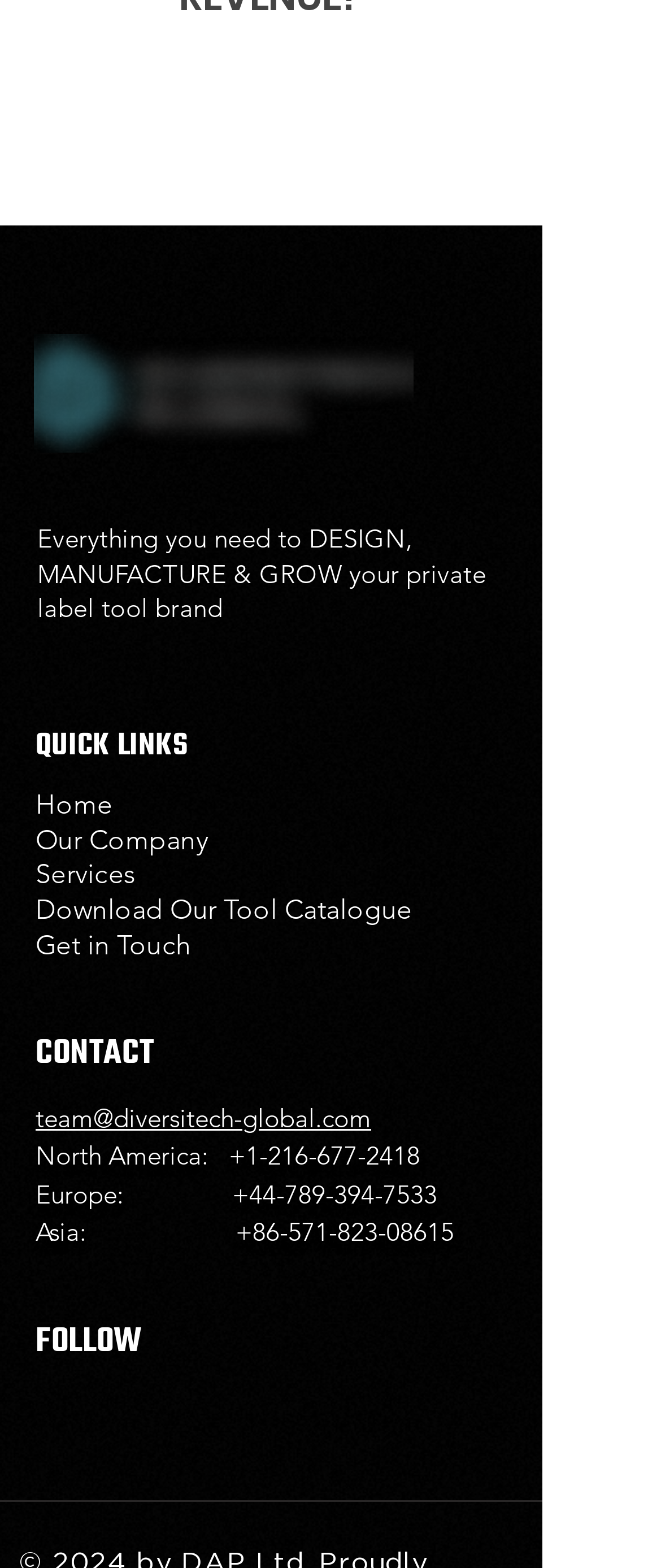Please identify the bounding box coordinates of the area I need to click to accomplish the following instruction: "Send an email to team@diversitech-global.com".

[0.054, 0.704, 0.562, 0.723]